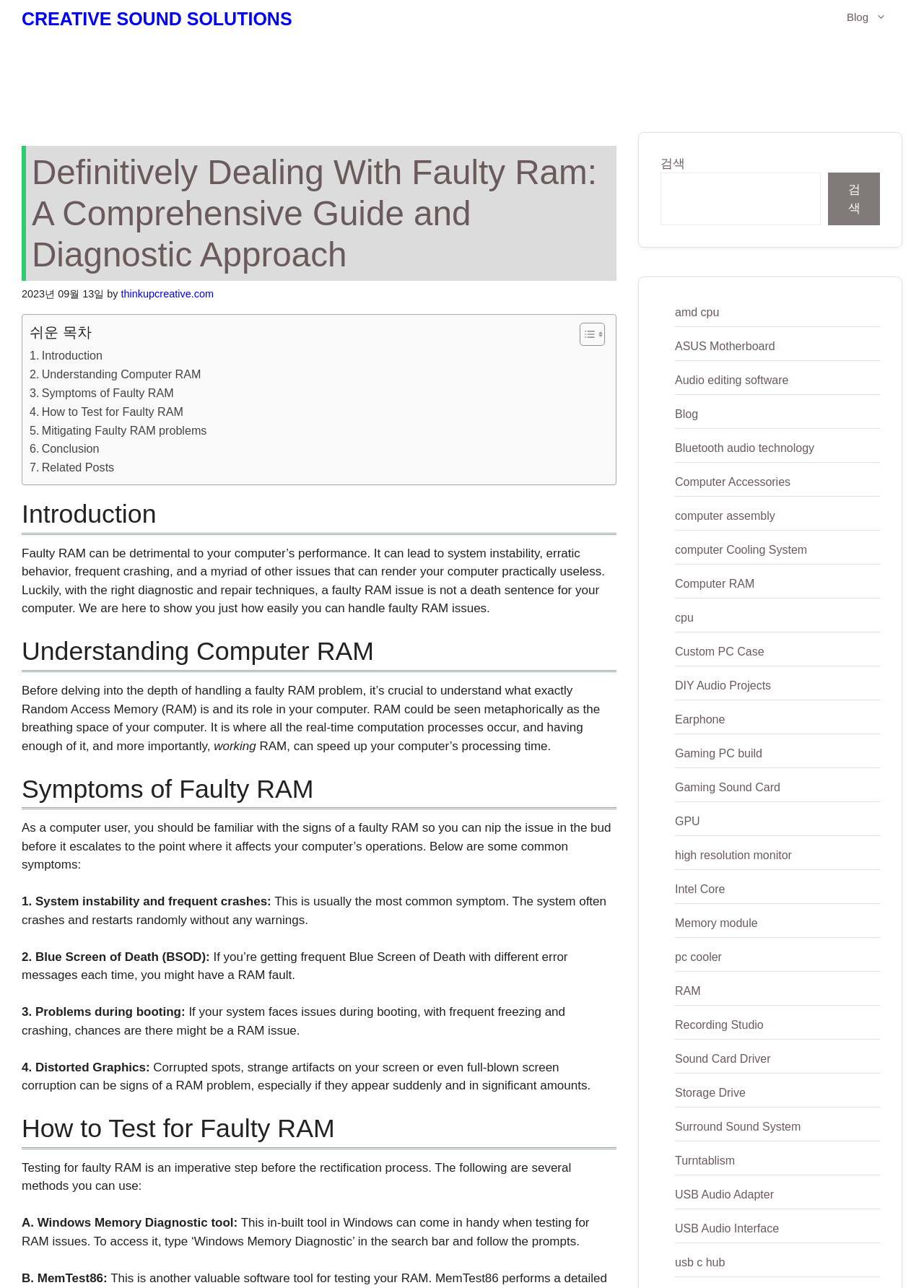Given the description of the UI element: "Mitigating Faulty RAM problems", predict the bounding box coordinates in the form of [left, top, right, bottom], with each value being a float between 0 and 1.

[0.032, 0.327, 0.224, 0.342]